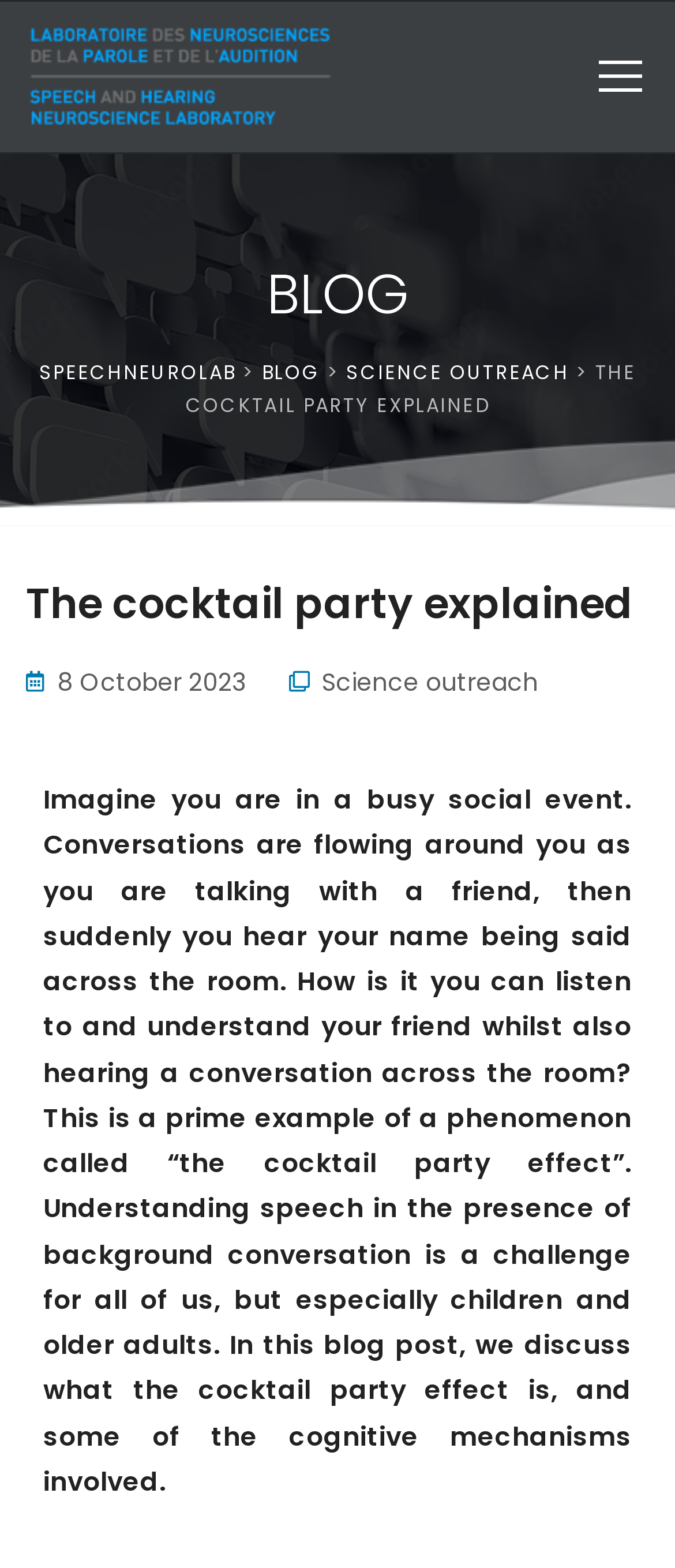Mark the bounding box of the element that matches the following description: "Blog".

[0.388, 0.228, 0.474, 0.246]